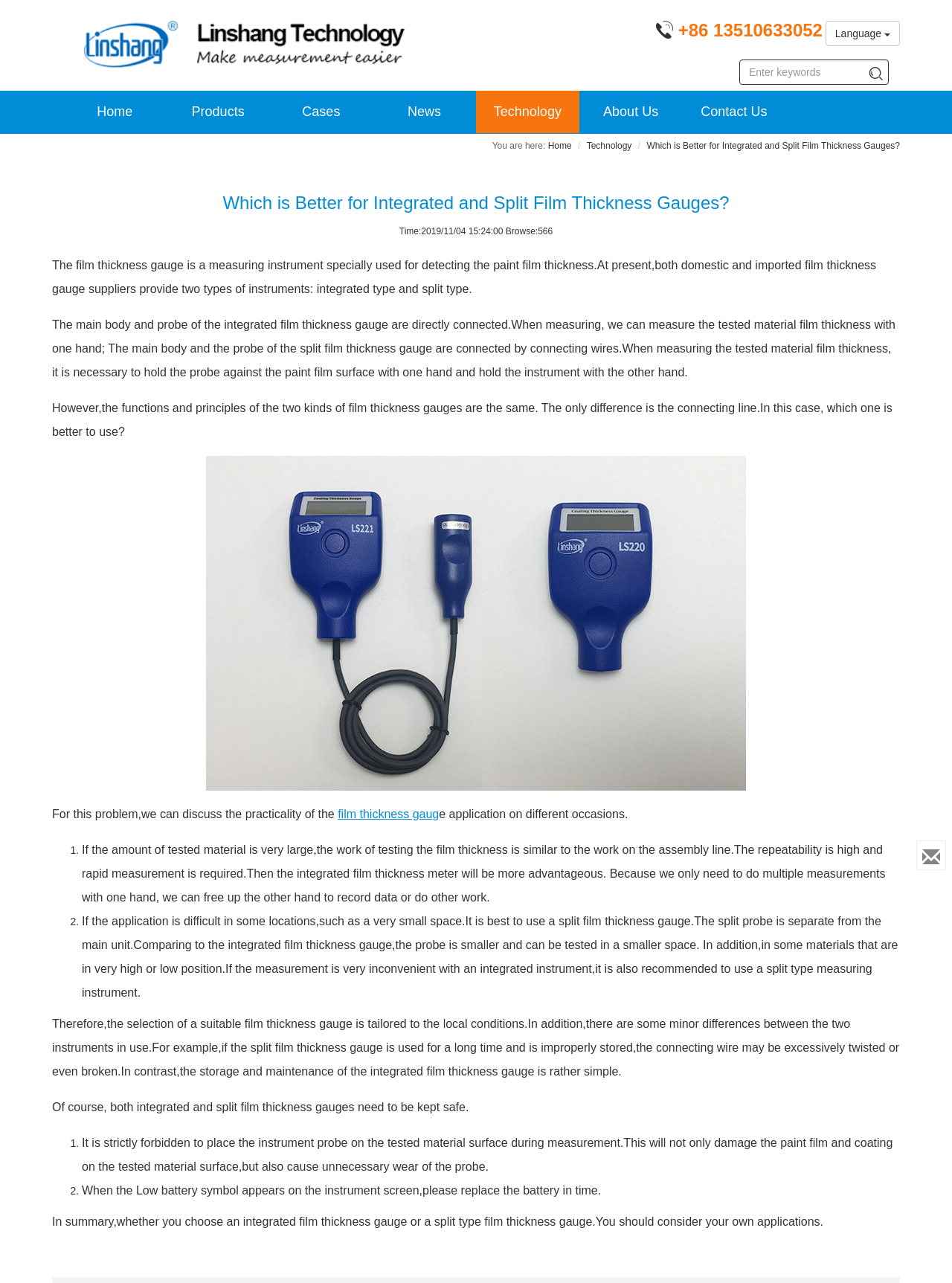Deliver a detailed narrative of the webpage's visual and textual elements.

This webpage is about film thickness gauges, specifically discussing the differences between integrated and split types. At the top, there is a logo of Linshang Technology with a link to the company's website, accompanied by a phone number and a language selection button. Below this, there is a navigation menu with links to various sections of the website, including Home, Products, Cases, News, Technology, and About Us.

The main content of the webpage is divided into several sections. The first section introduces the film thickness gauge, explaining that it is a measuring instrument used to detect paint film thickness, and that there are two types: integrated and split. The text describes the main differences between the two types, with the integrated type having a directly connected probe and the split type having a probe connected by wires.

The next section discusses the advantages of each type, with the integrated type being more suitable for high-volume testing and the split type being better for testing in small spaces or difficult locations. There are also some minor differences in use and maintenance between the two instruments.

The webpage then provides some tips for using film thickness gauges safely and effectively, including not placing the probe on the tested material surface during measurement and replacing the battery in time when the low battery symbol appears.

Finally, the webpage concludes by emphasizing the importance of considering one's own applications when choosing between an integrated and split film thickness gauge. There is also a link to Enquiry at the bottom right corner of the page.